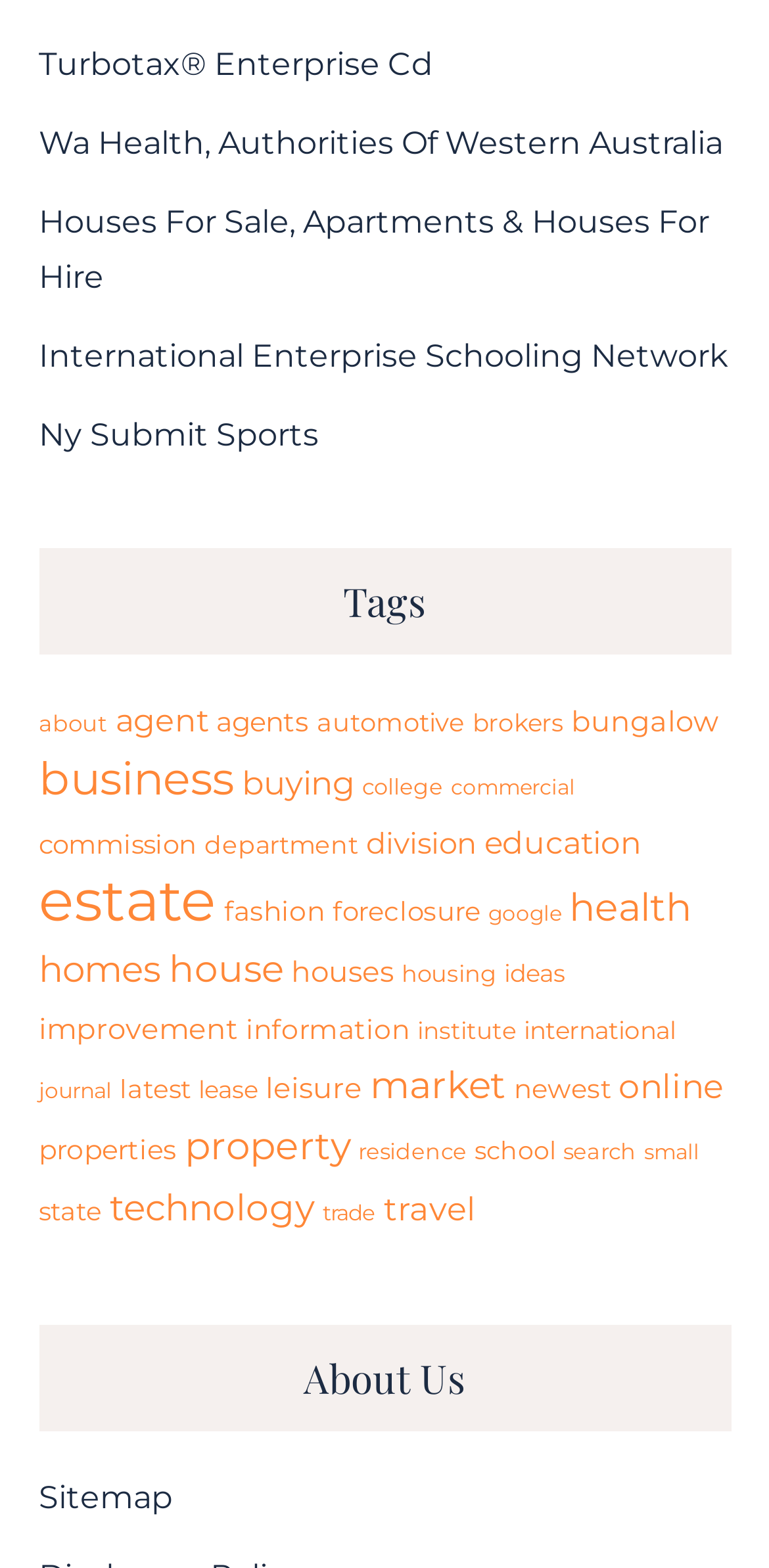How many headings are on the webpage? Using the information from the screenshot, answer with a single word or phrase.

2